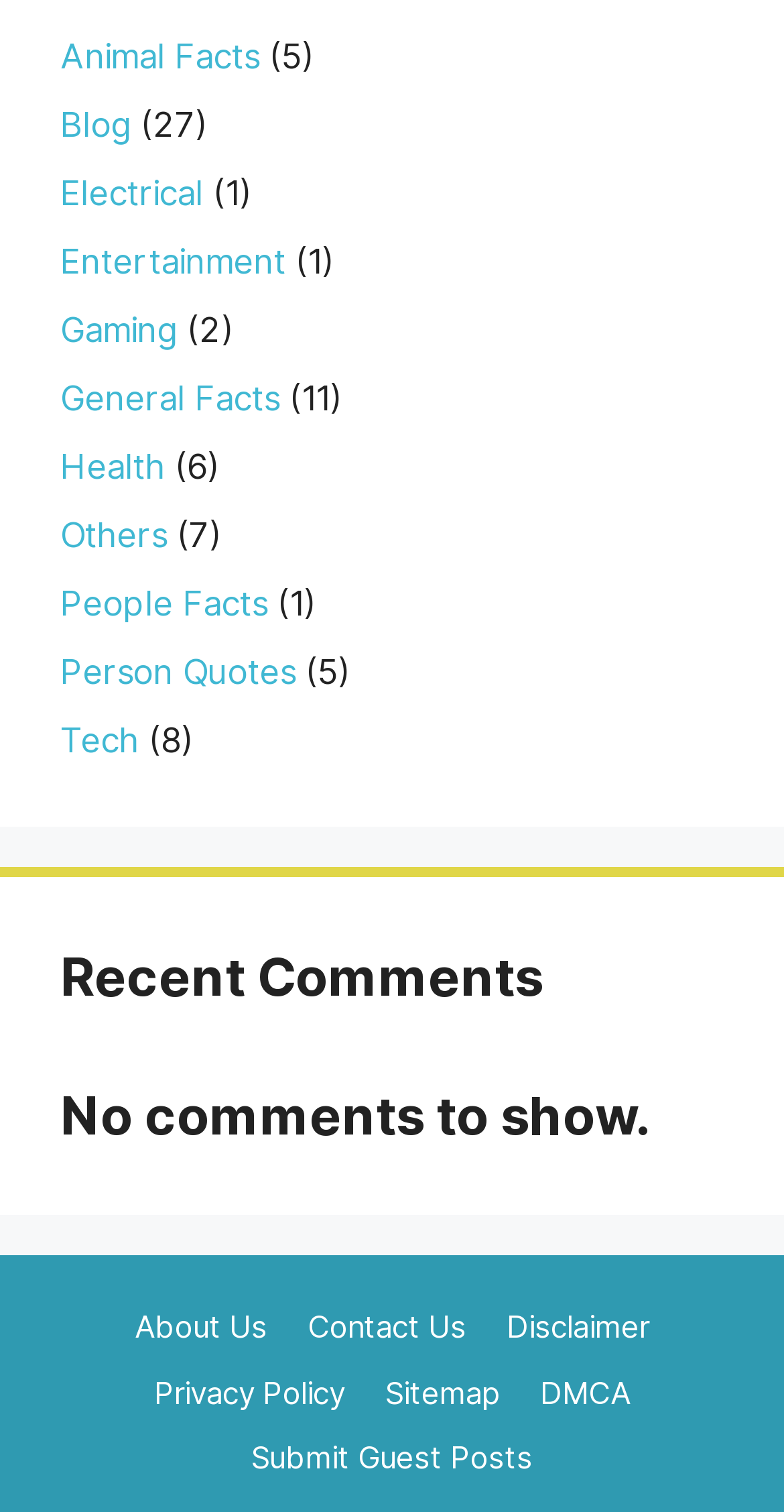Locate the bounding box coordinates of the clickable area needed to fulfill the instruction: "Visit the Blog".

[0.077, 0.069, 0.167, 0.095]